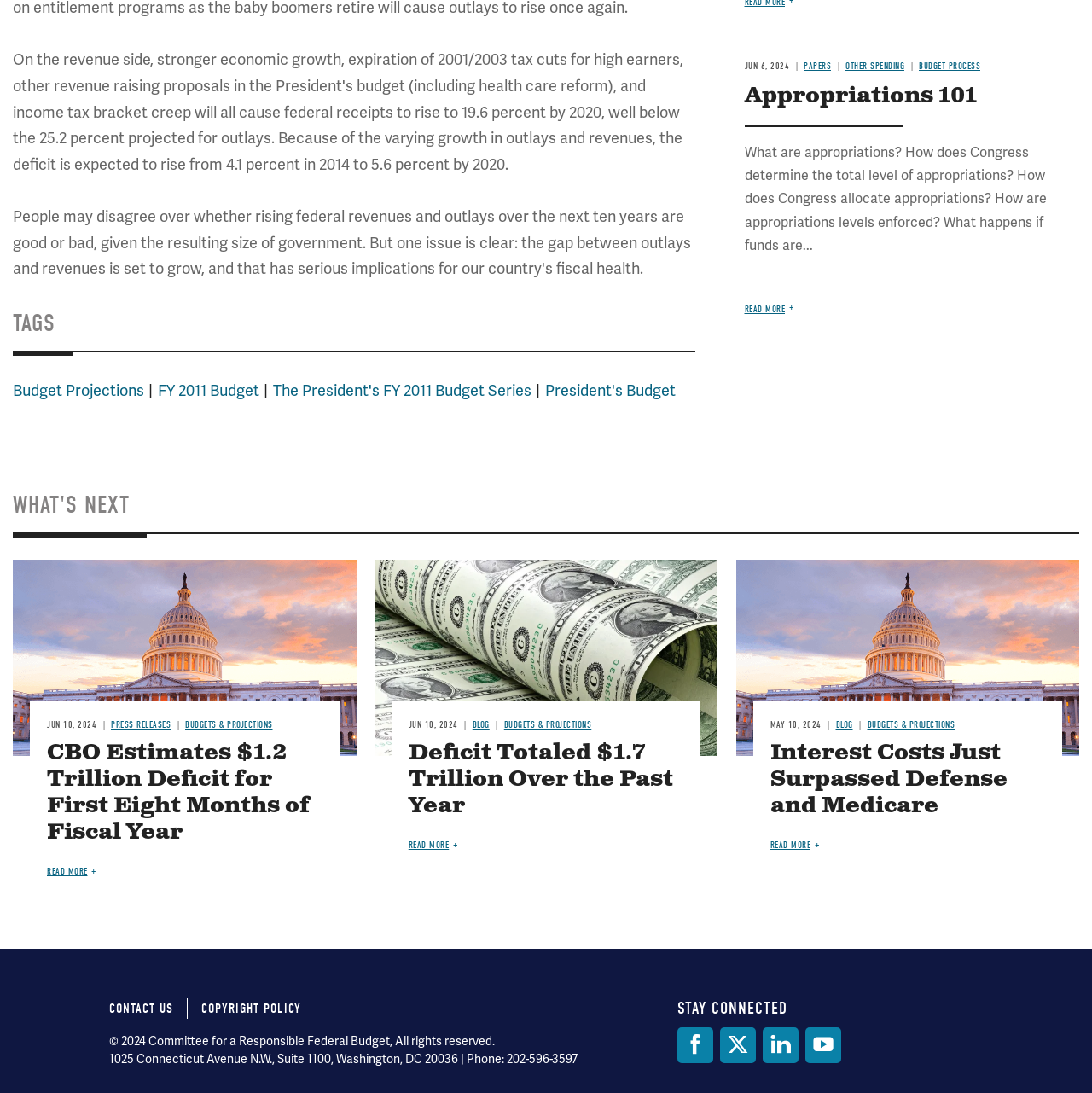Please identify the bounding box coordinates of the element that needs to be clicked to execute the following command: "Check 'CBO Estimates $1.2 Trillion Deficit for First Eight Months of Fiscal Year'". Provide the bounding box using four float numbers between 0 and 1, formatted as [left, top, right, bottom].

[0.043, 0.675, 0.284, 0.775]